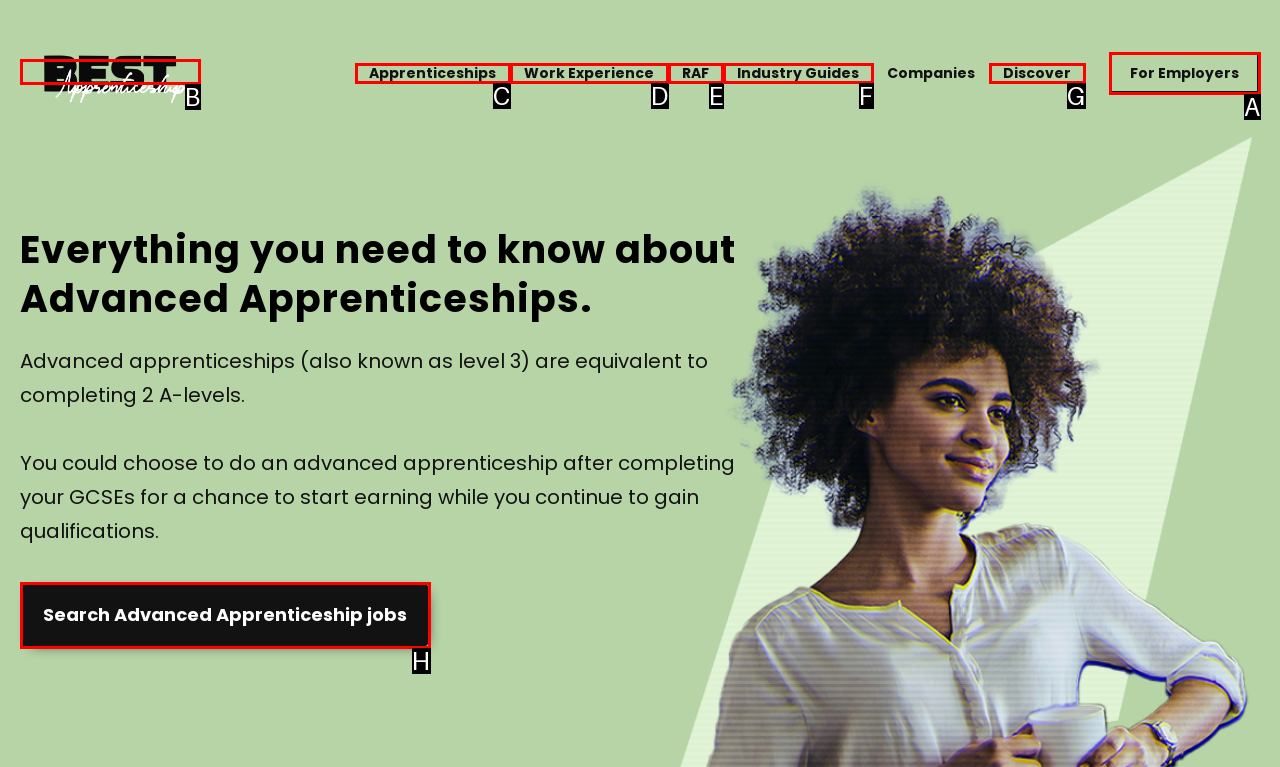Select the appropriate HTML element that needs to be clicked to execute the following task: Read the quote by Gautama Buddha. Respond with the letter of the option.

None